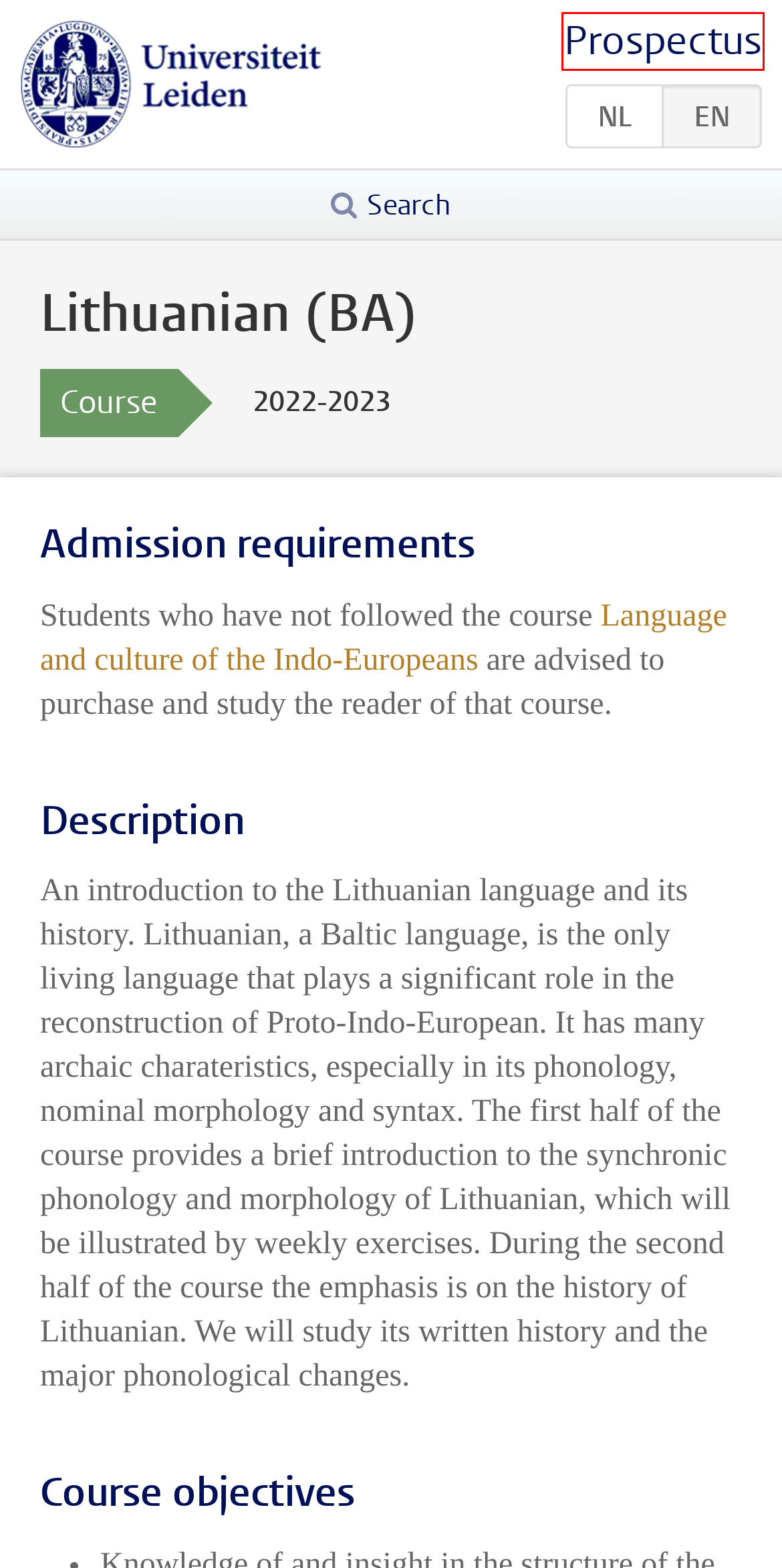You are provided with a screenshot of a webpage that has a red bounding box highlighting a UI element. Choose the most accurate webpage description that matches the new webpage after clicking the highlighted element. Here are your choices:
A. Privacy Notice - Leiden University
B. Lithuanian (BA), 2022-2023 - Studiegids - Universiteit Leiden
C. Universiteit Leiden
D. Reuvensplaats Education Administration Office - Leiden University
E. Contractonderwijs - Universiteit Leiden
F. Prospectus - Universiteit Leiden
G. Language and culture of the Indo-Europeans, 2020-2021 - Studiegids - Universiteit Leiden
H. Tijmen Pronk - Leiden University

F